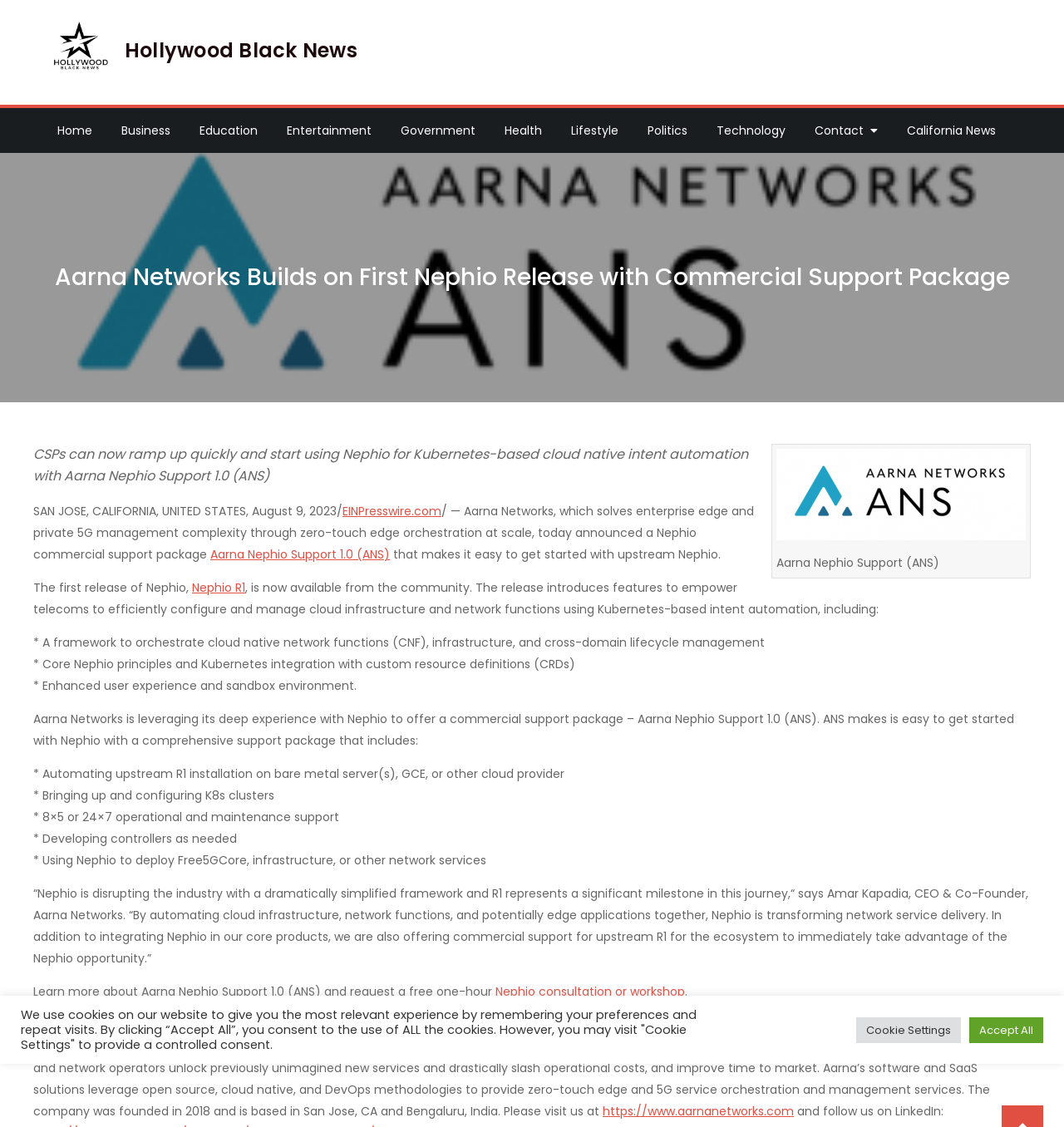Please extract and provide the main headline of the webpage.

Hollywood Black News